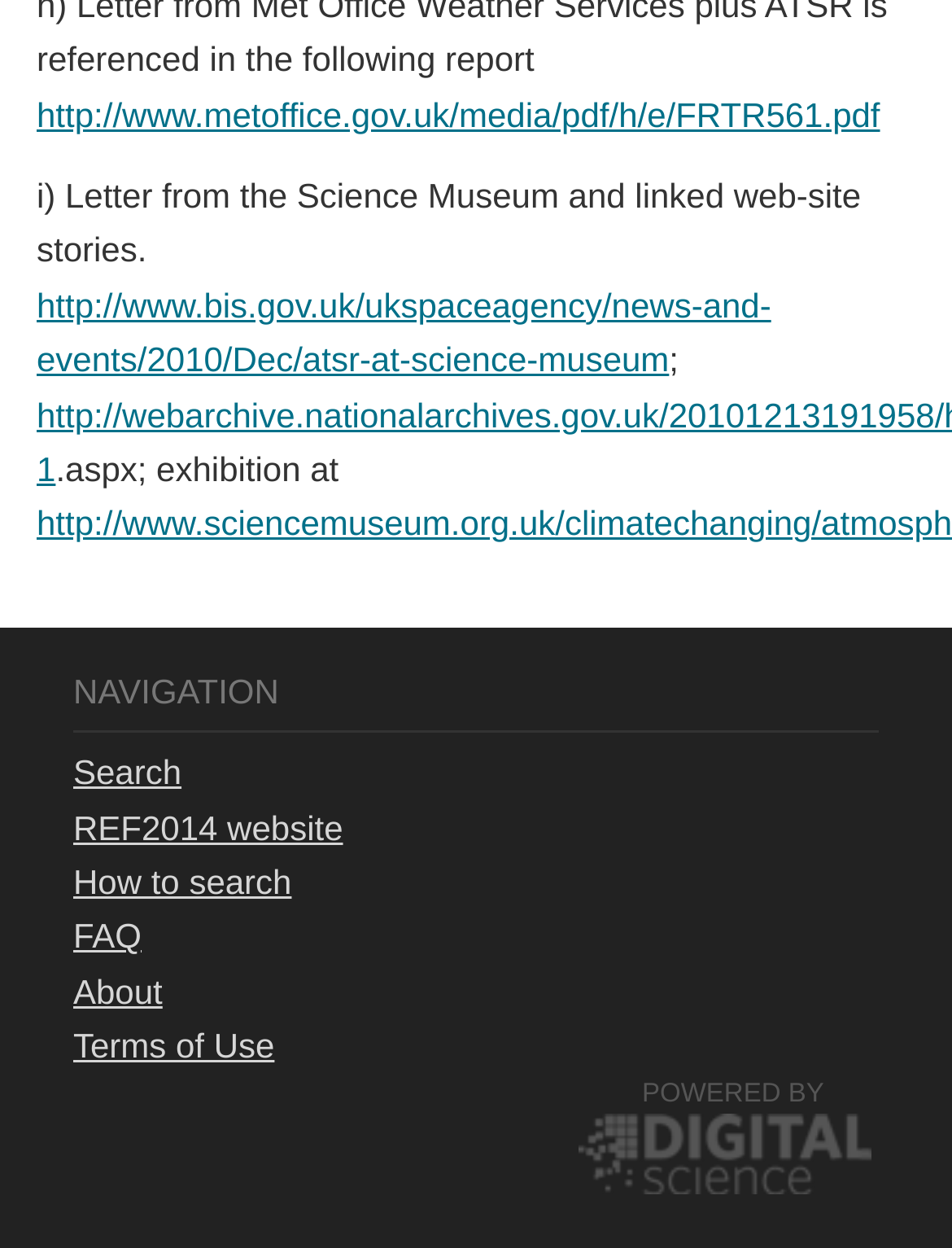Respond to the question below with a single word or phrase:
What is the URL of the second link?

http://www.bis.gov.uk/ukspaceagency/news-and-events/2010/Dec/atsr-at-science-museum